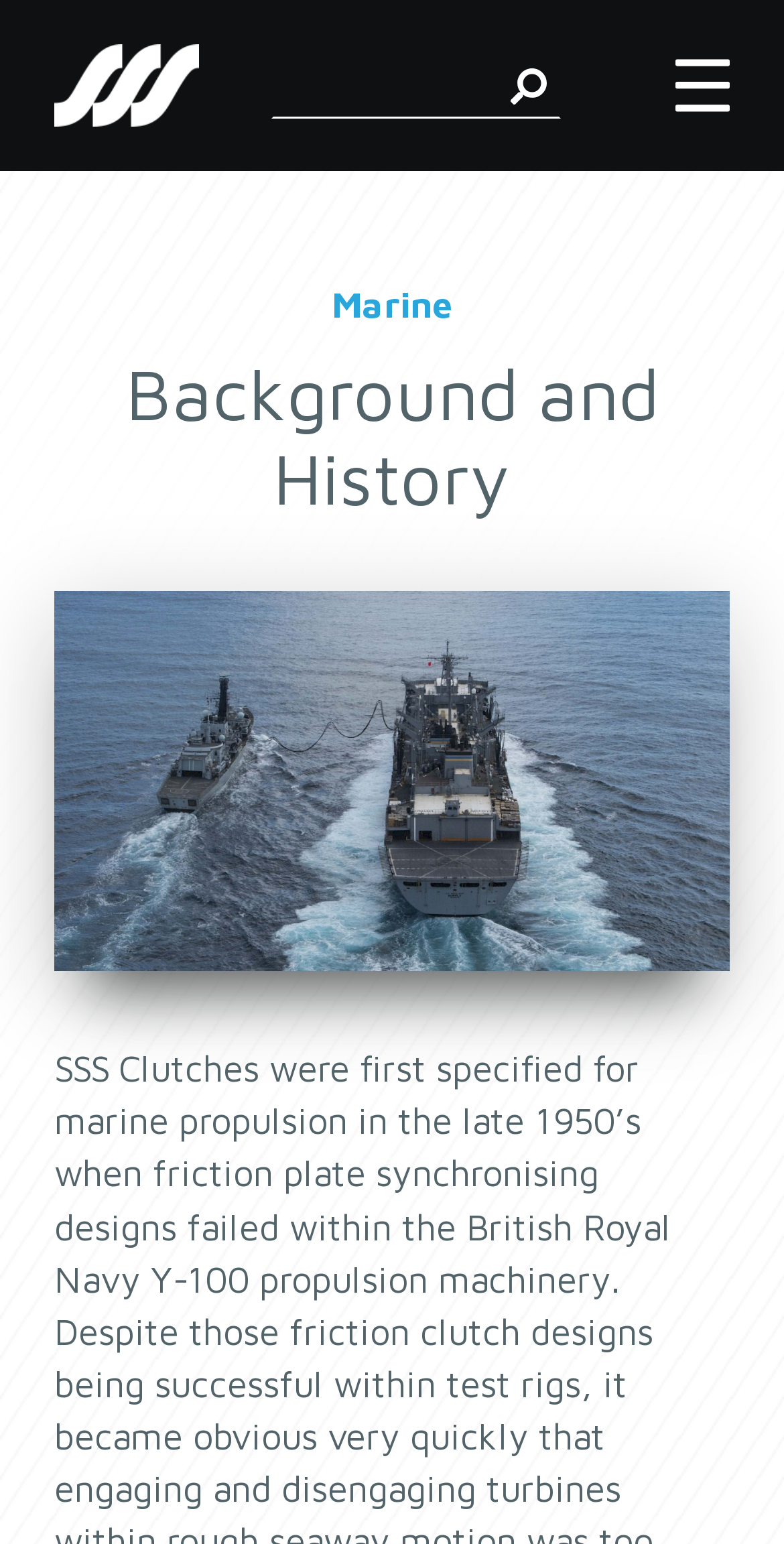Using a single word or phrase, answer the following question: 
What is the text on the top-left link?

SSS Clutch